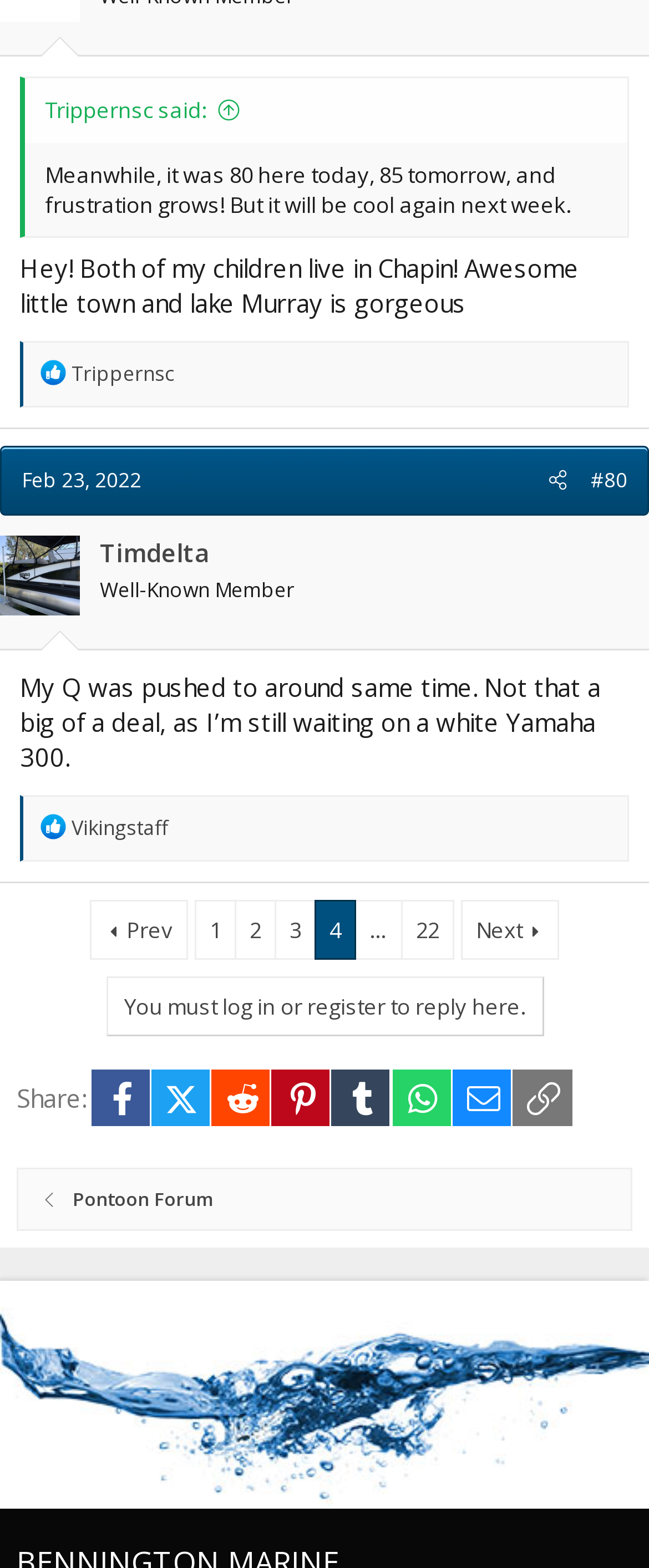Find the bounding box coordinates of the element you need to click on to perform this action: 'Click October 2008'. The coordinates should be represented by four float values between 0 and 1, in the format [left, top, right, bottom].

None